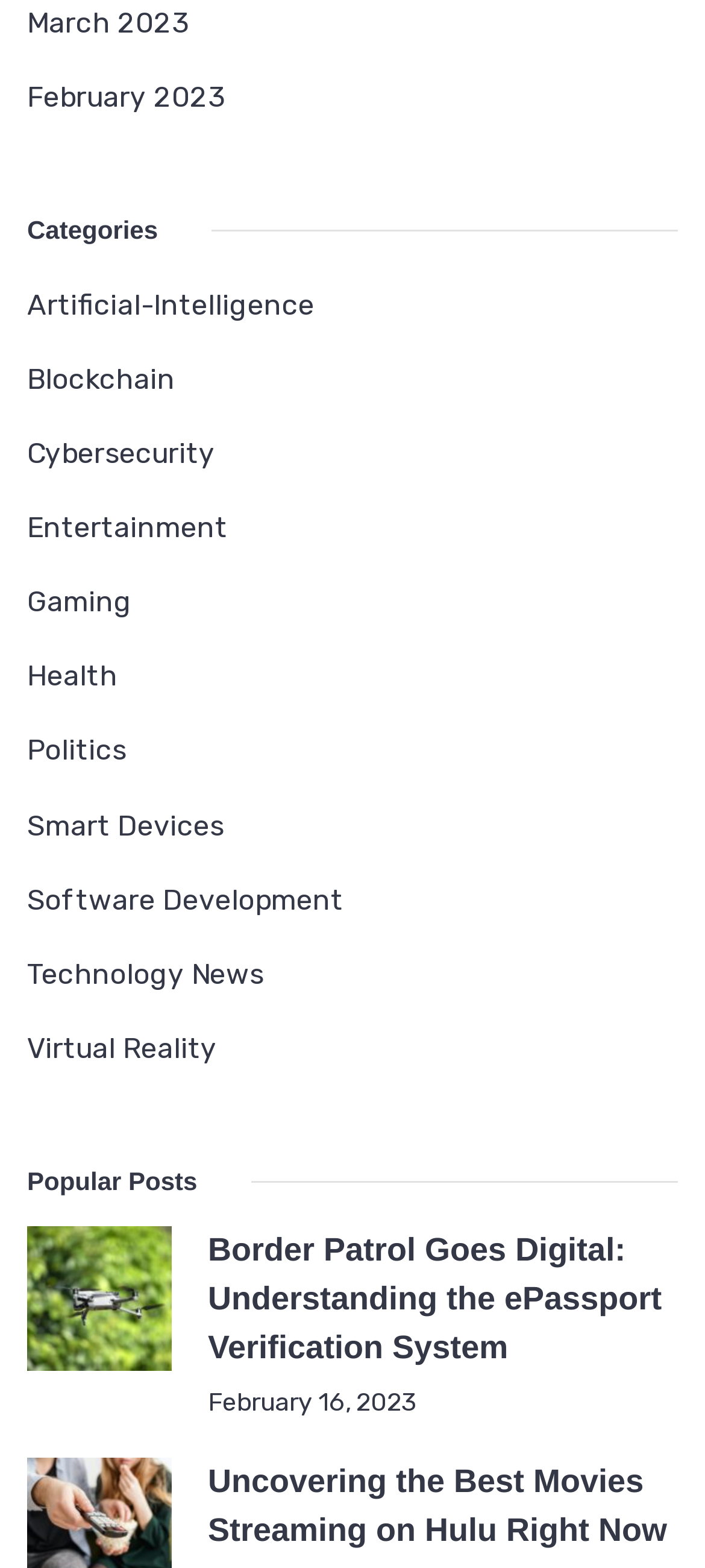How many categories are listed?
Use the image to give a comprehensive and detailed response to the question.

There are 10 categories listed, which are 'Artificial-Intelligence', 'Blockchain', 'Cybersecurity', 'Entertainment', 'Gaming', 'Health', 'Politics', 'Smart Devices', 'Software Development', and 'Technology News'. These categories are link elements located at the top of the webpage, with bounding boxes ranging from [0.038, 0.177, 0.446, 0.211] to [0.038, 0.604, 0.374, 0.638].